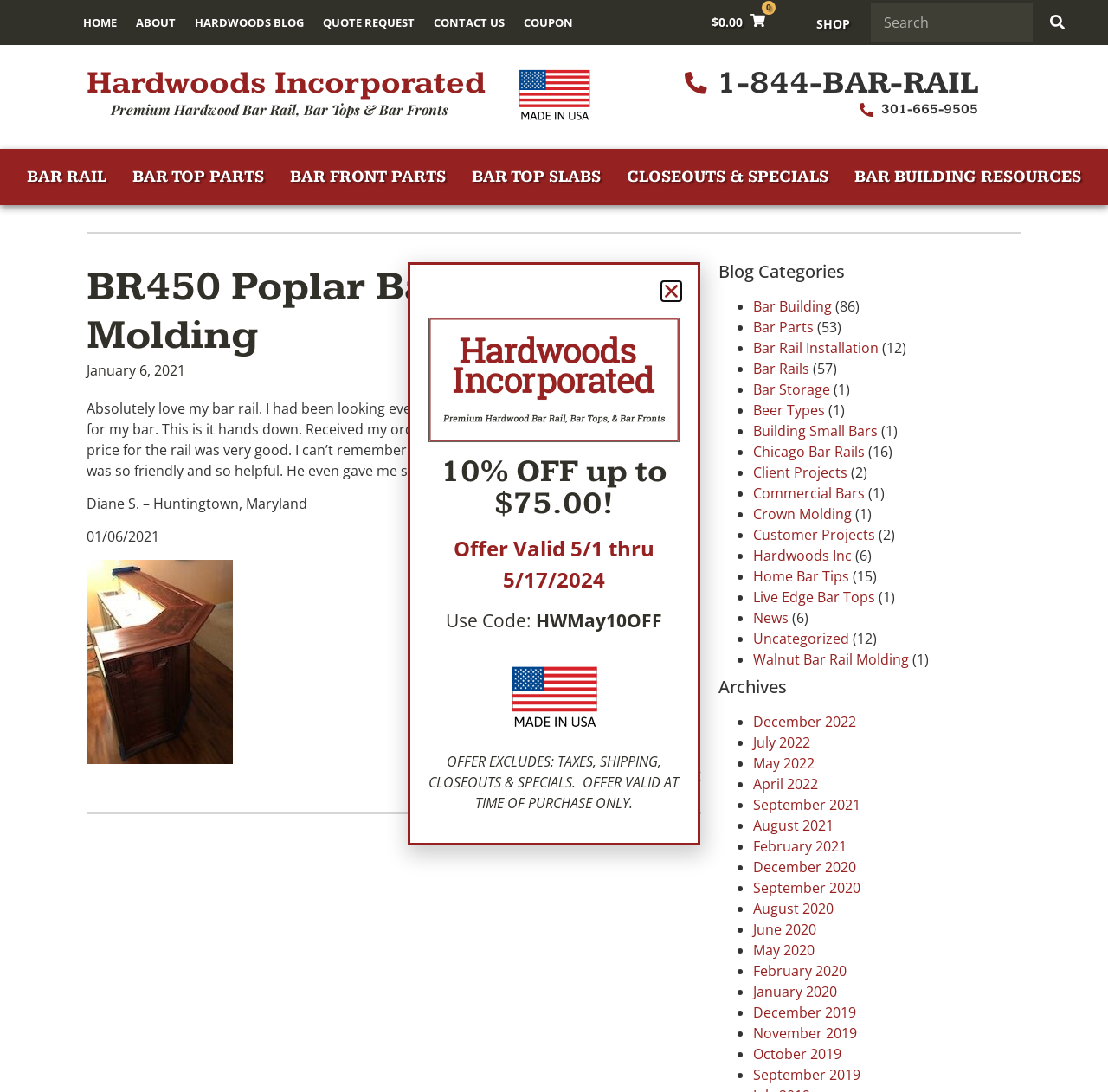Provide the bounding box coordinates for the UI element that is described by this text: "Uncategorized". The coordinates should be in the form of four float numbers between 0 and 1: [left, top, right, bottom].

[0.68, 0.576, 0.766, 0.593]